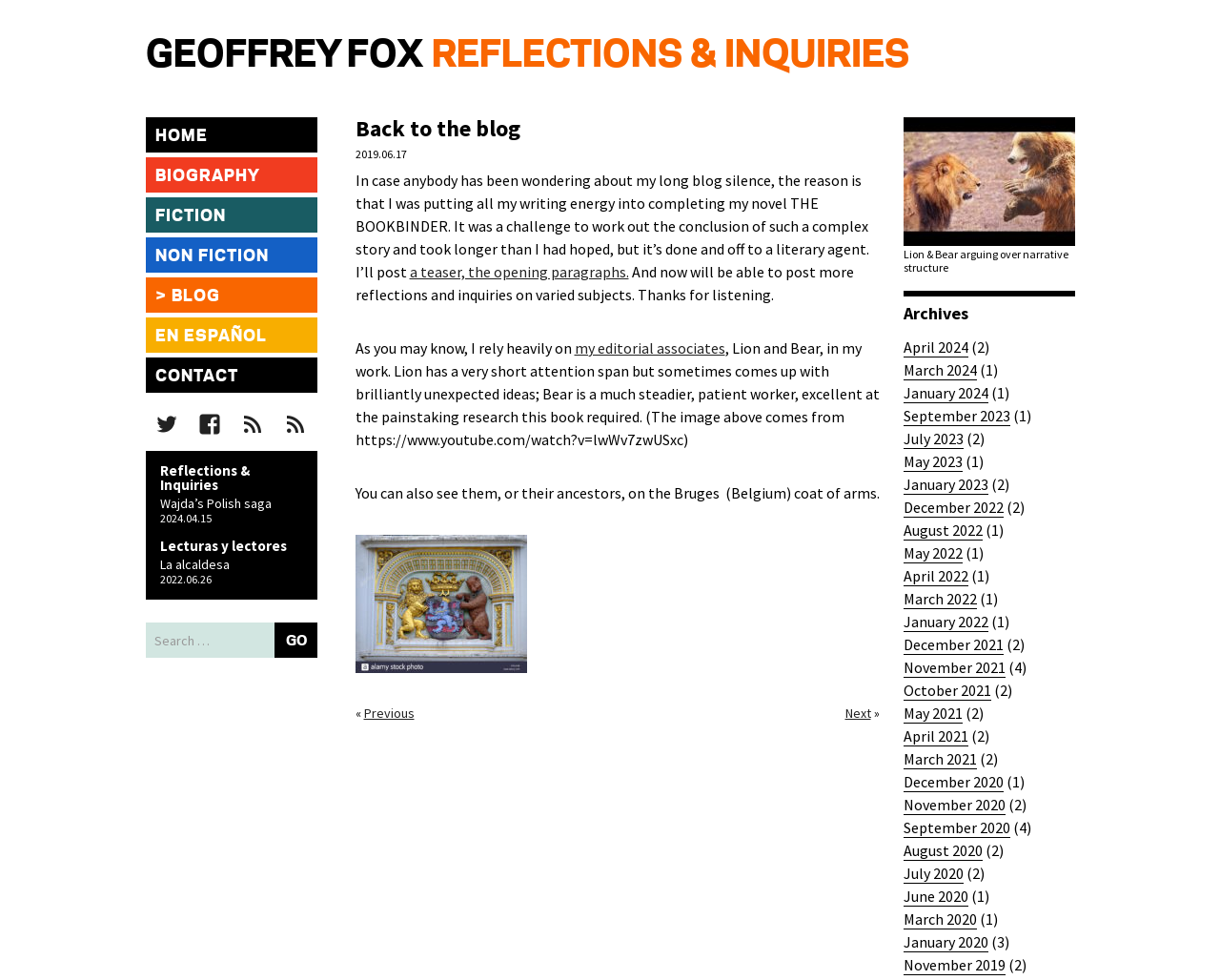Identify the bounding box coordinates for the UI element mentioned here: "parent_node: Search for value="Go"". Provide the coordinates as four float values between 0 and 1, i.e., [left, top, right, bottom].

[0.225, 0.635, 0.26, 0.671]